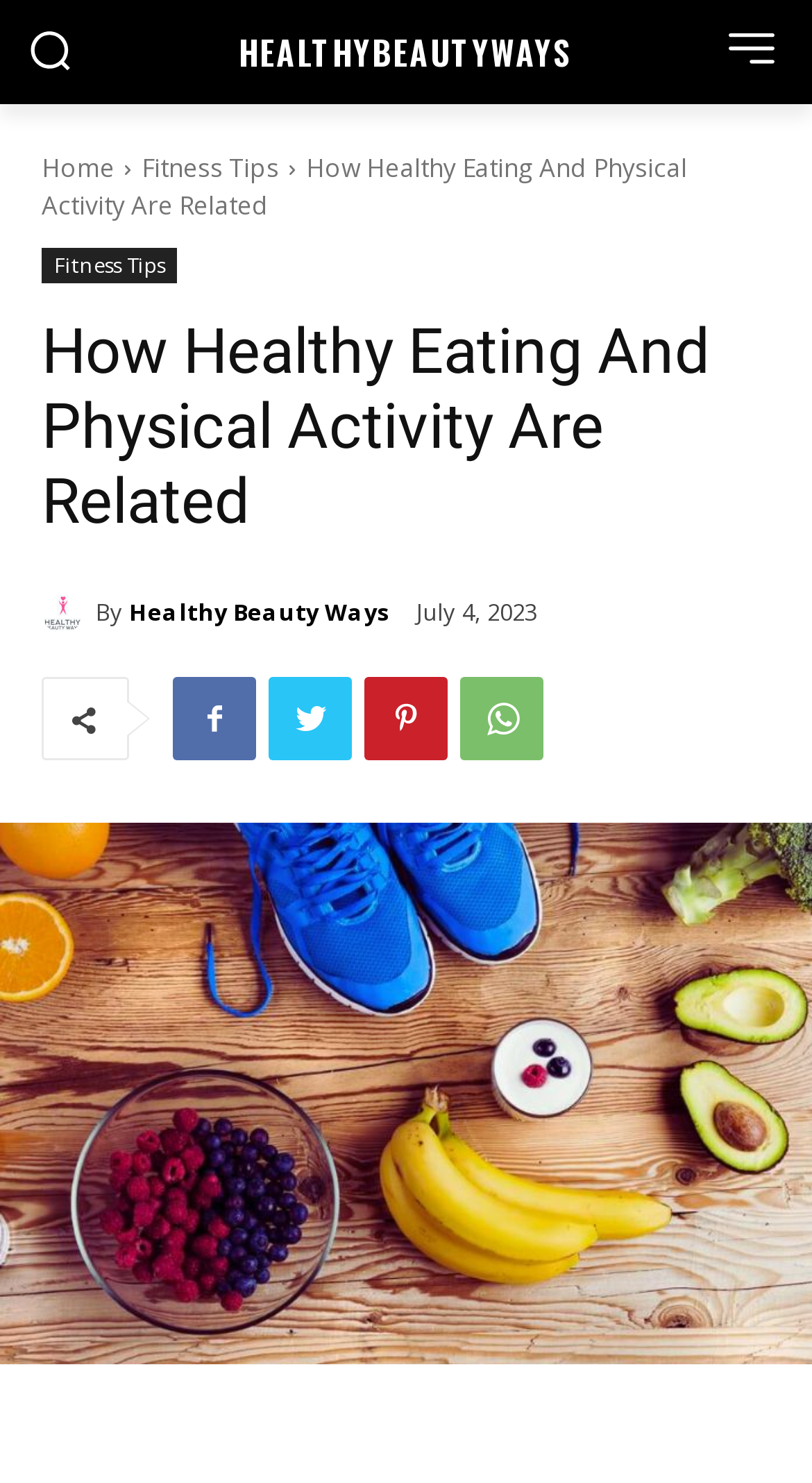Select the bounding box coordinates of the element I need to click to carry out the following instruction: "Visit the Home page".

[0.051, 0.101, 0.141, 0.125]